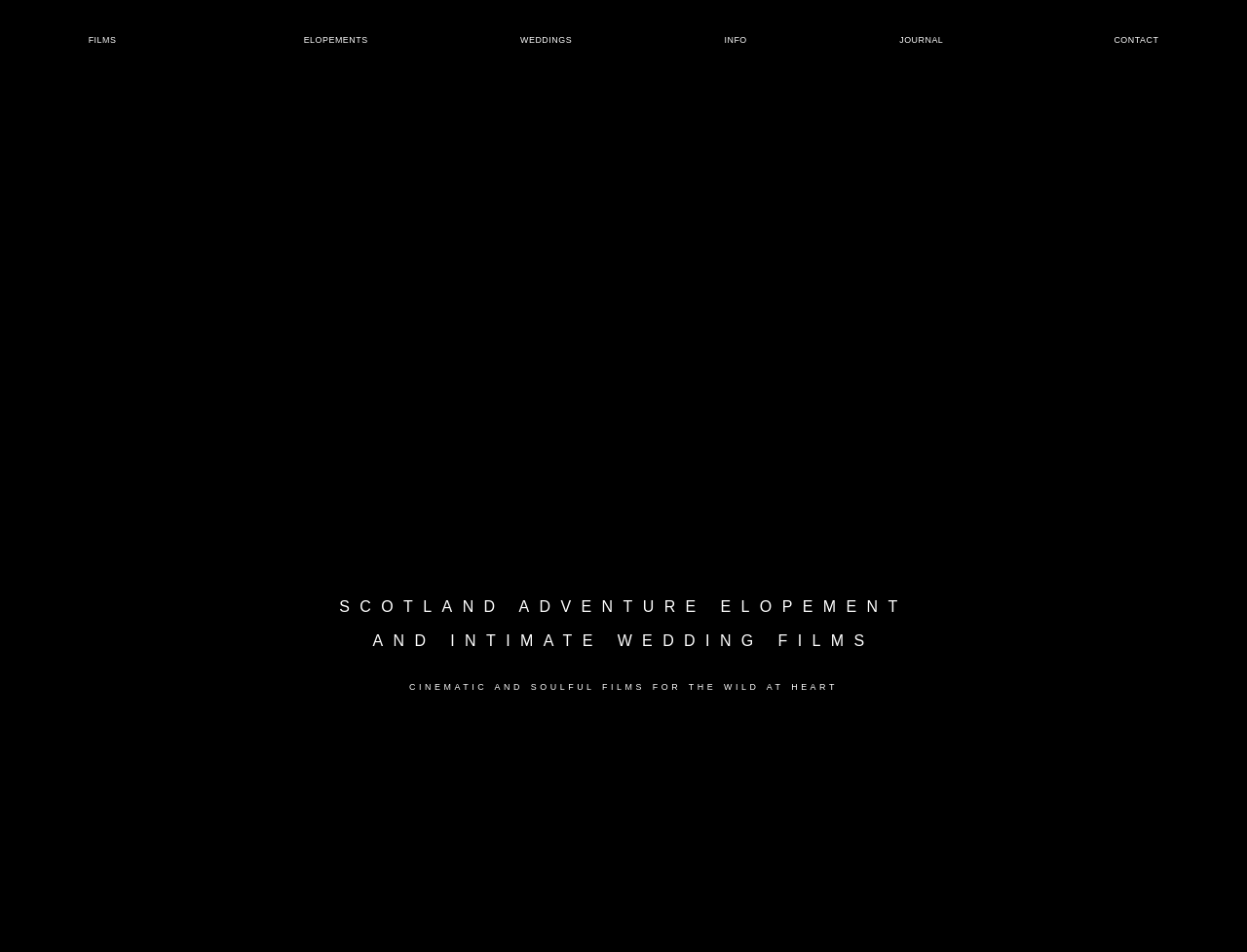What type of films does this website specialize in?
Give a one-word or short-phrase answer derived from the screenshot.

Wedding and Elopement Films